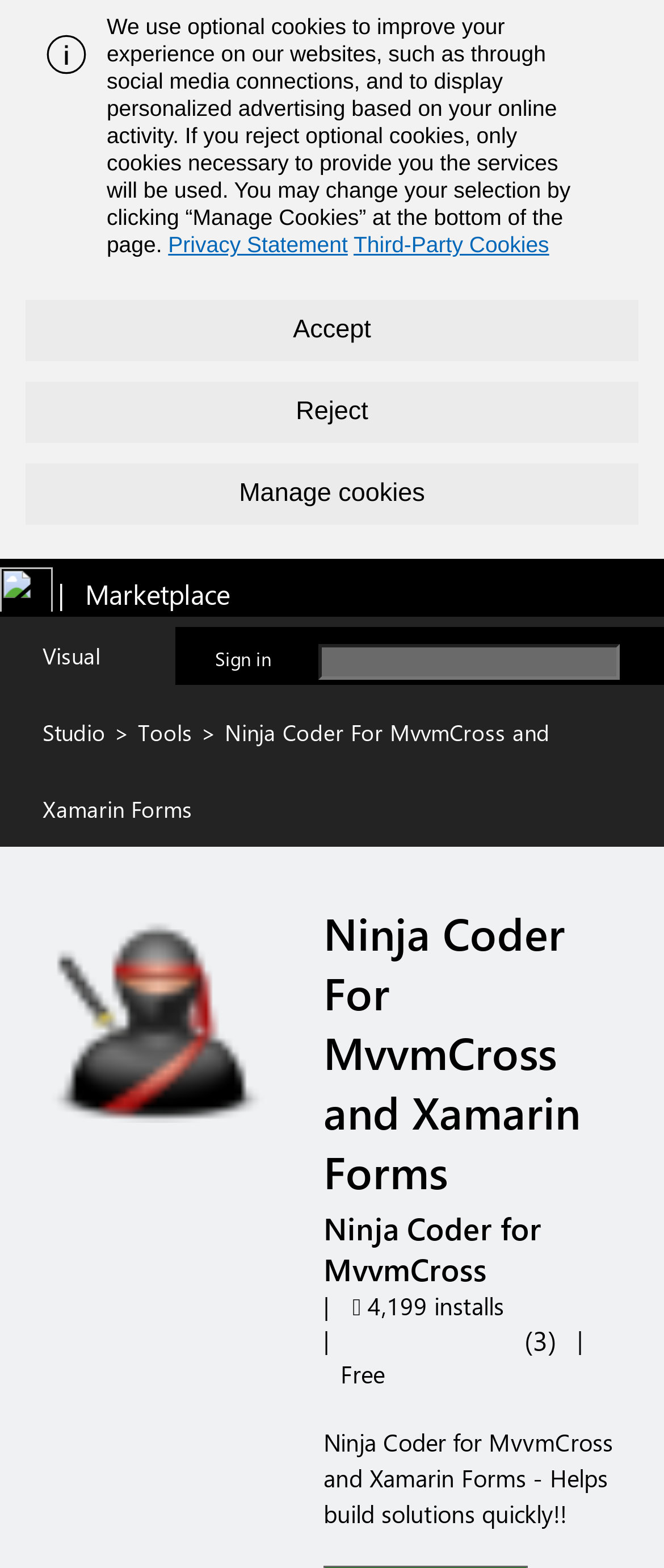Please respond to the question with a concise word or phrase:
How many installations does the extension have?

4,199